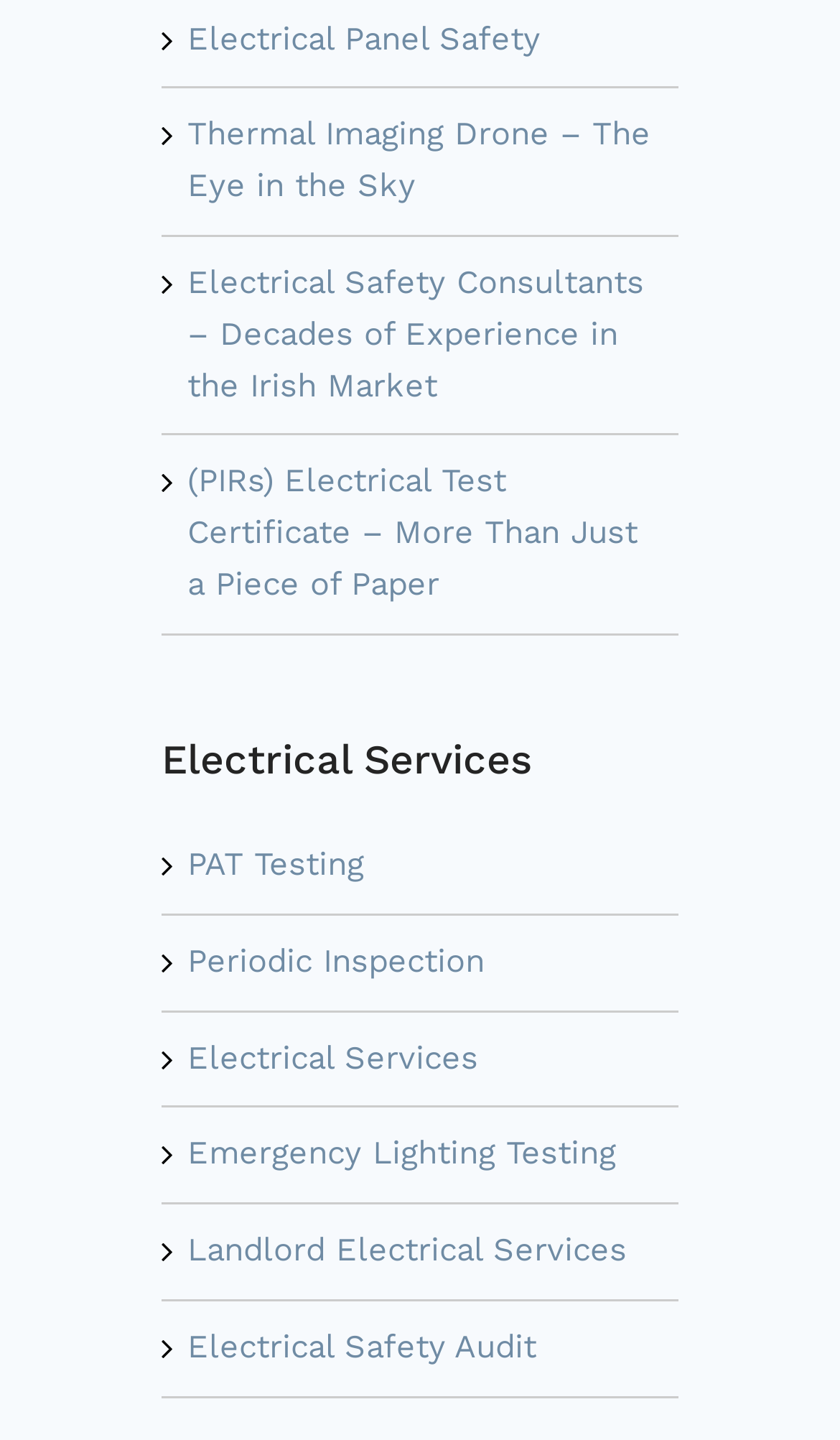Identify the bounding box coordinates of the clickable region necessary to fulfill the following instruction: "Click on Electrical Panel Safety". The bounding box coordinates should be four float numbers between 0 and 1, i.e., [left, top, right, bottom].

[0.223, 0.013, 0.644, 0.04]